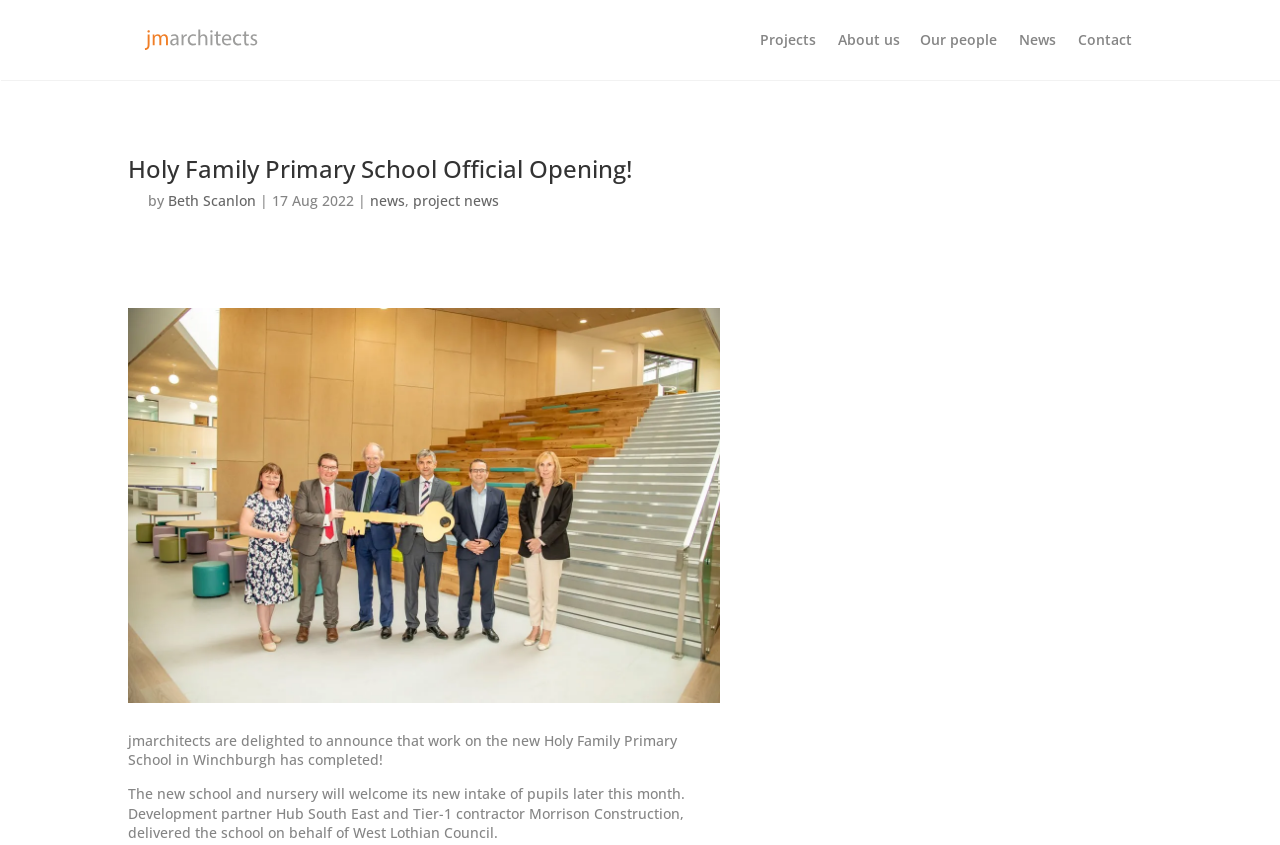Identify and provide the bounding box for the element described by: "Contact".

[0.842, 0.039, 0.9, 0.095]